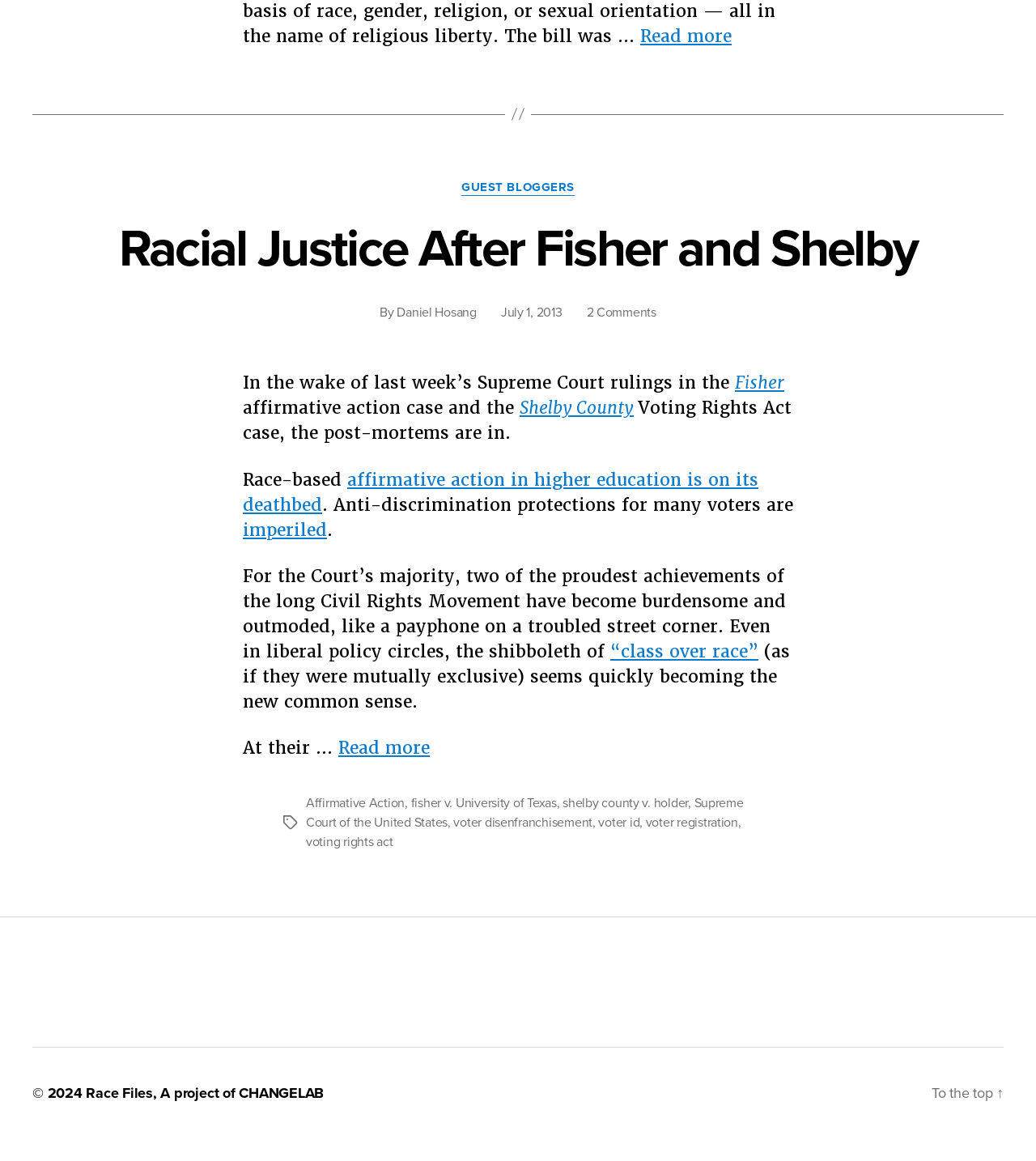Please identify the bounding box coordinates of the element's region that should be clicked to execute the following instruction: "Click on the 'Previous post' link". The bounding box coordinates must be four float numbers between 0 and 1, i.e., [left, top, right, bottom].

None